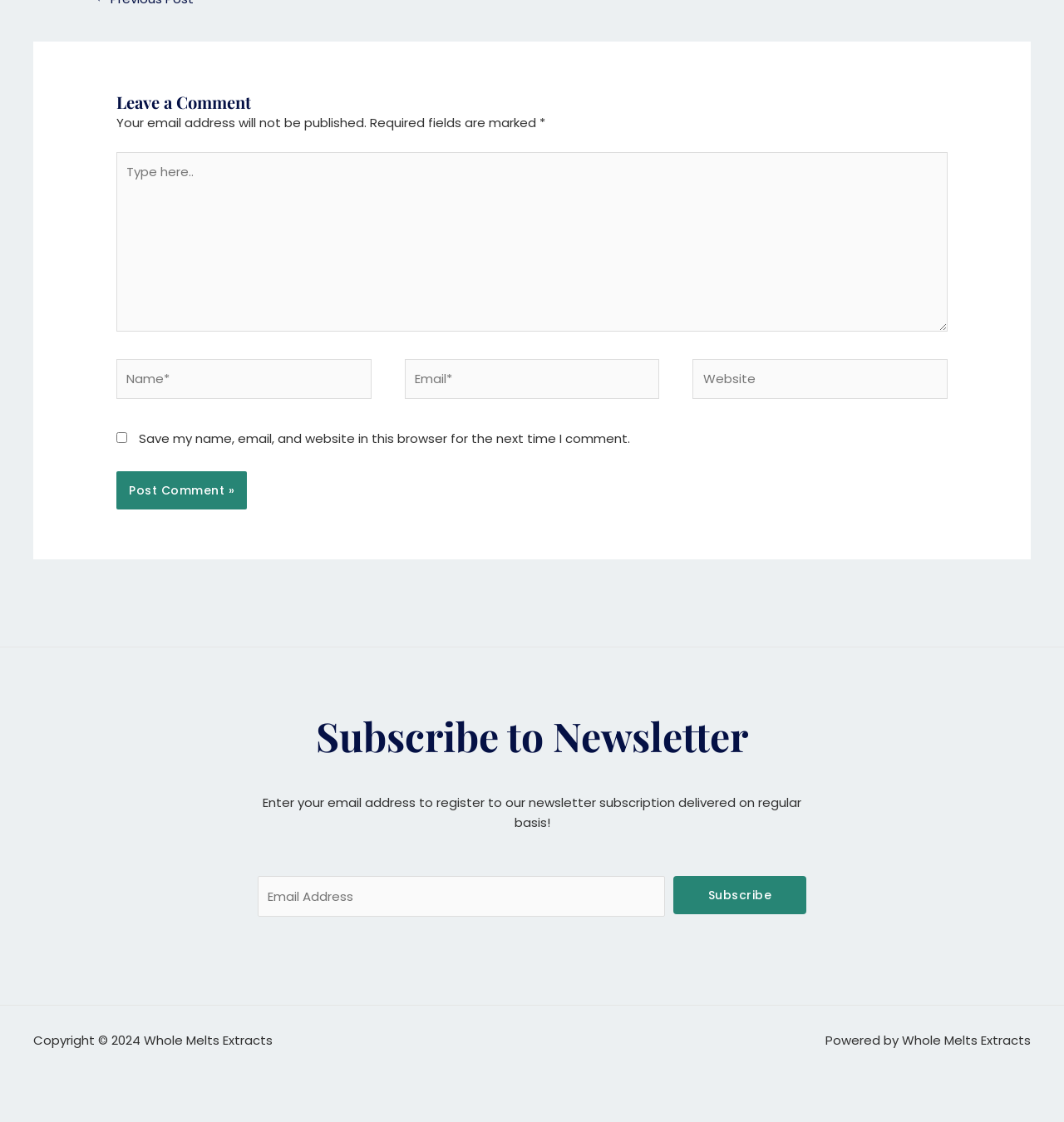Please determine the bounding box coordinates for the UI element described here. Use the format (top-left x, top-left y, bottom-right x, bottom-right y) with values bounded between 0 and 1: parent_node: Website name="url" placeholder="Website"

[0.651, 0.32, 0.891, 0.356]